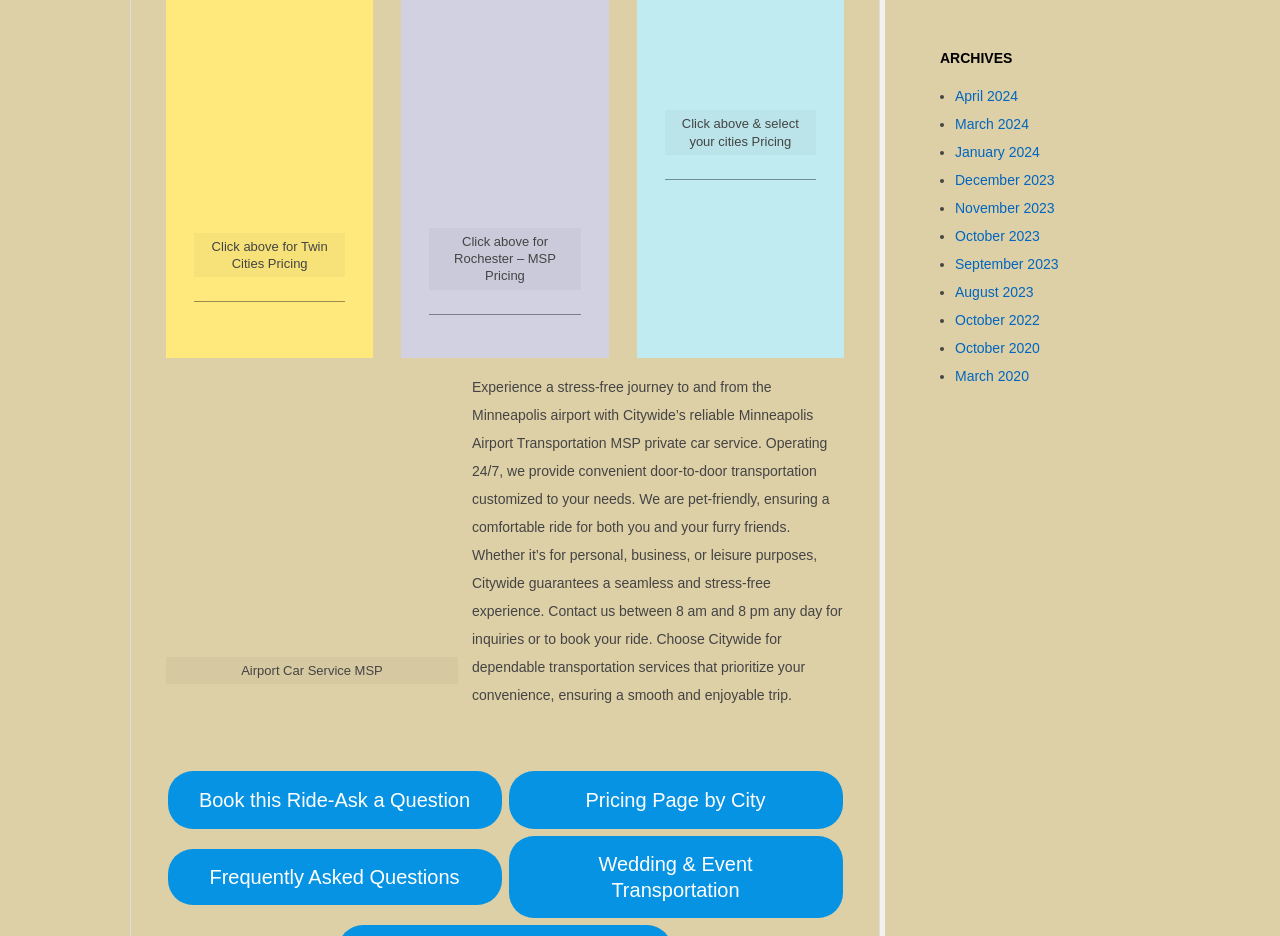Provide a short, one-word or phrase answer to the question below:
What is the main service offered by Citywide?

Airport Car Service